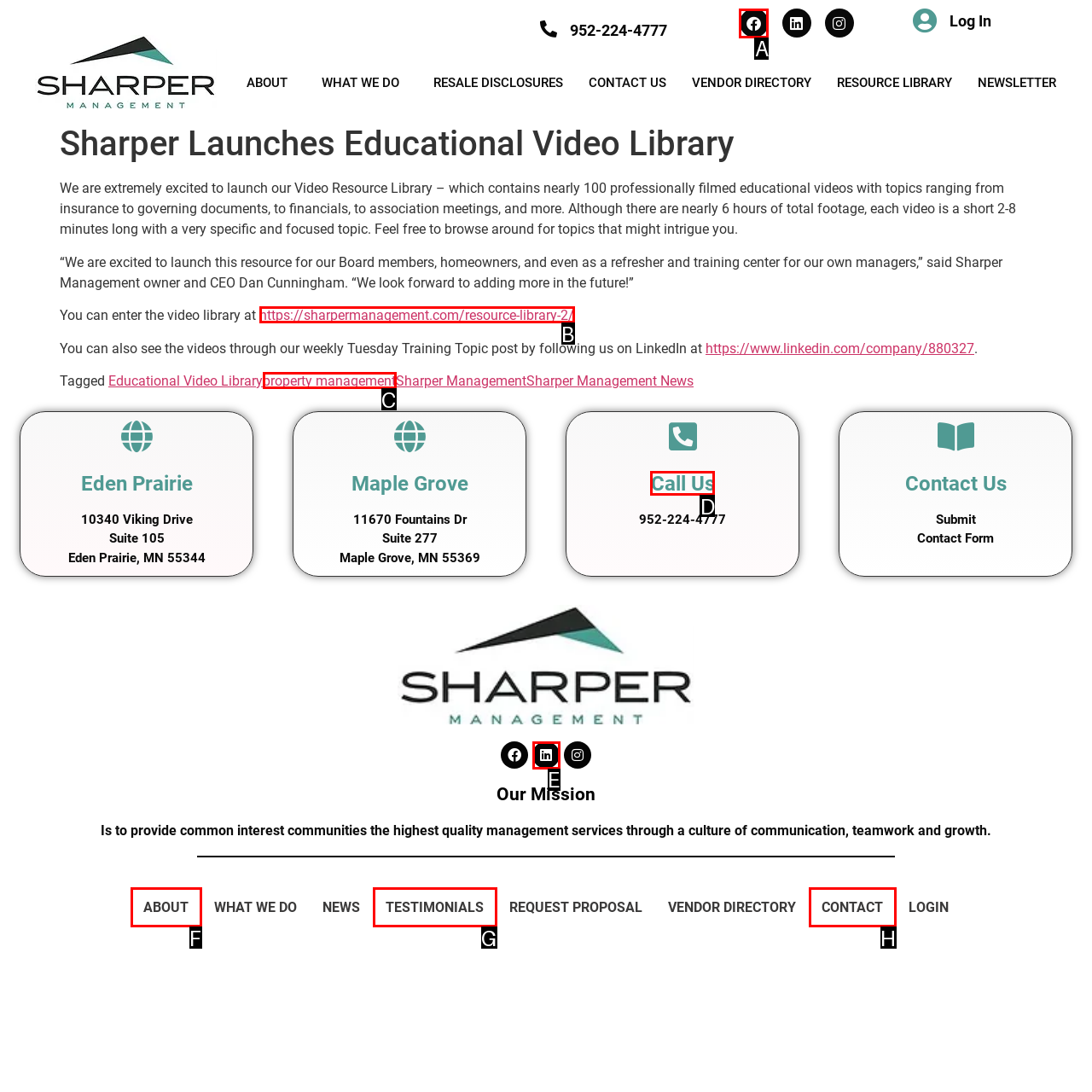Tell me which letter corresponds to the UI element that should be clicked to fulfill this instruction: Enter the video library
Answer using the letter of the chosen option directly.

B